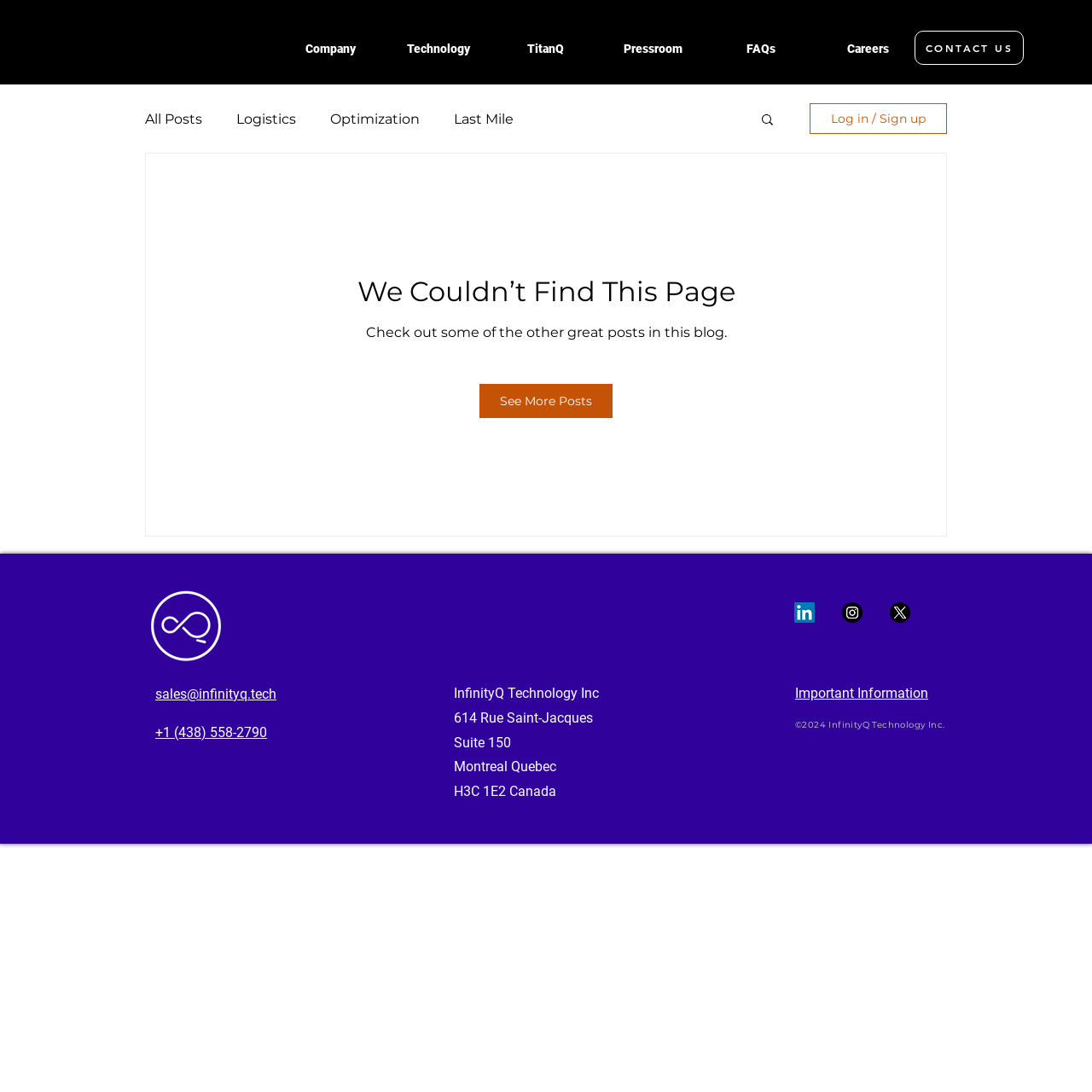What is the company name?
Using the information from the image, answer the question thoroughly.

I found the company name by looking at the footer section of the webpage, where it is written as 'InfinityQ Technology Inc'.